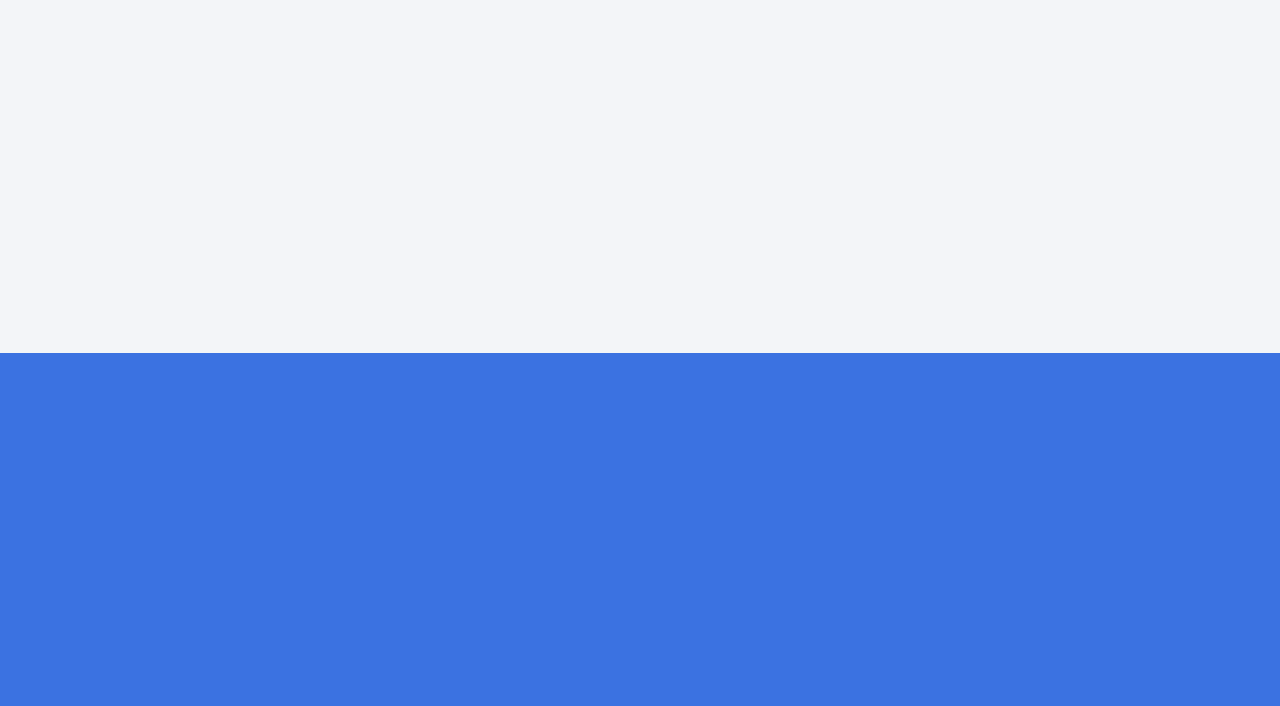Using the given description, provide the bounding box coordinates formatted as (top-left x, top-left y, bottom-right x, bottom-right y), with all values being floating point numbers between 0 and 1. Description: About Tecpetrol

[0.215, 0.614, 0.326, 0.639]